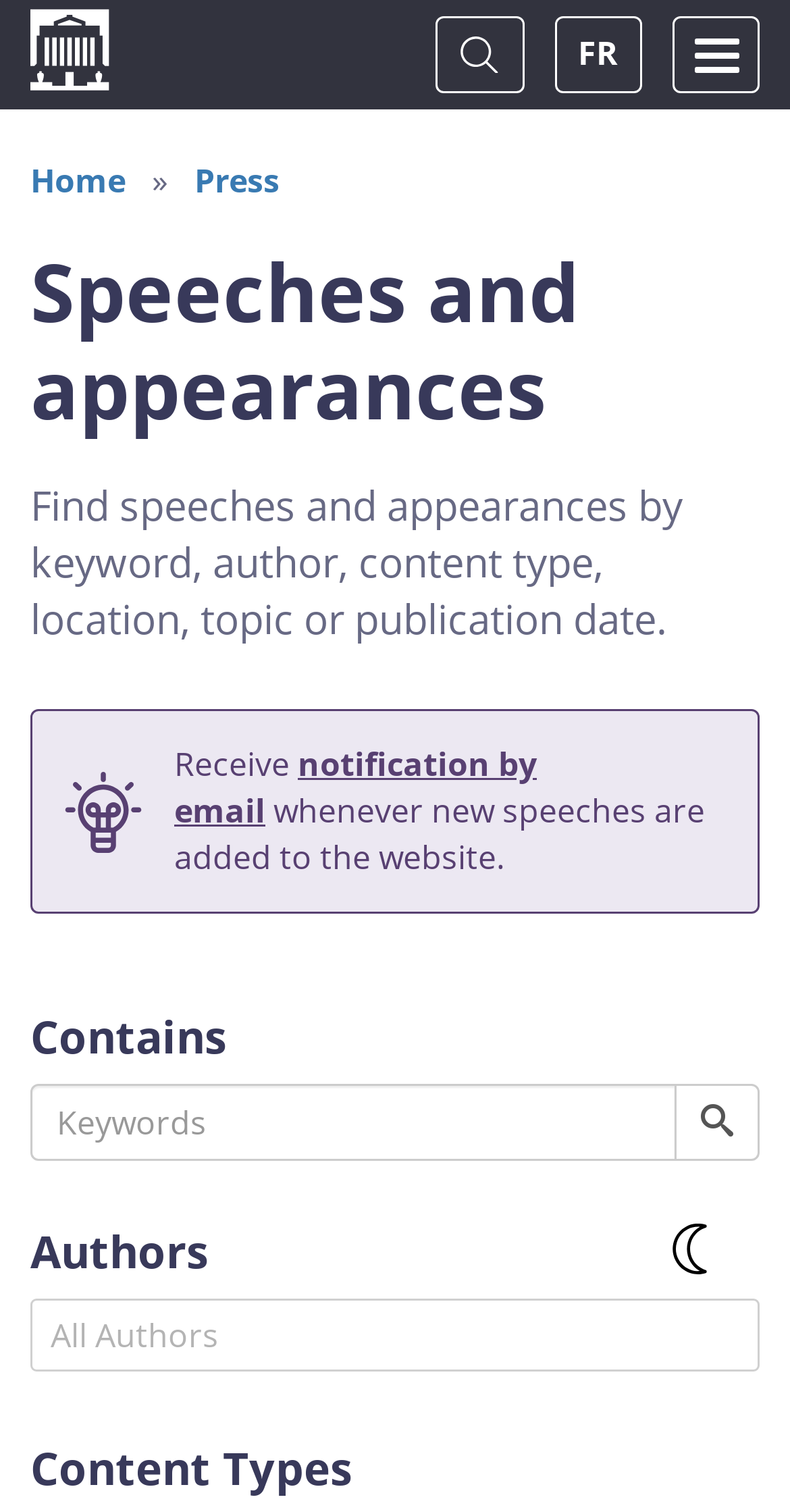Answer the question below with a single word or a brief phrase: 
What is the language of the link 'basculez vers le français'?

French